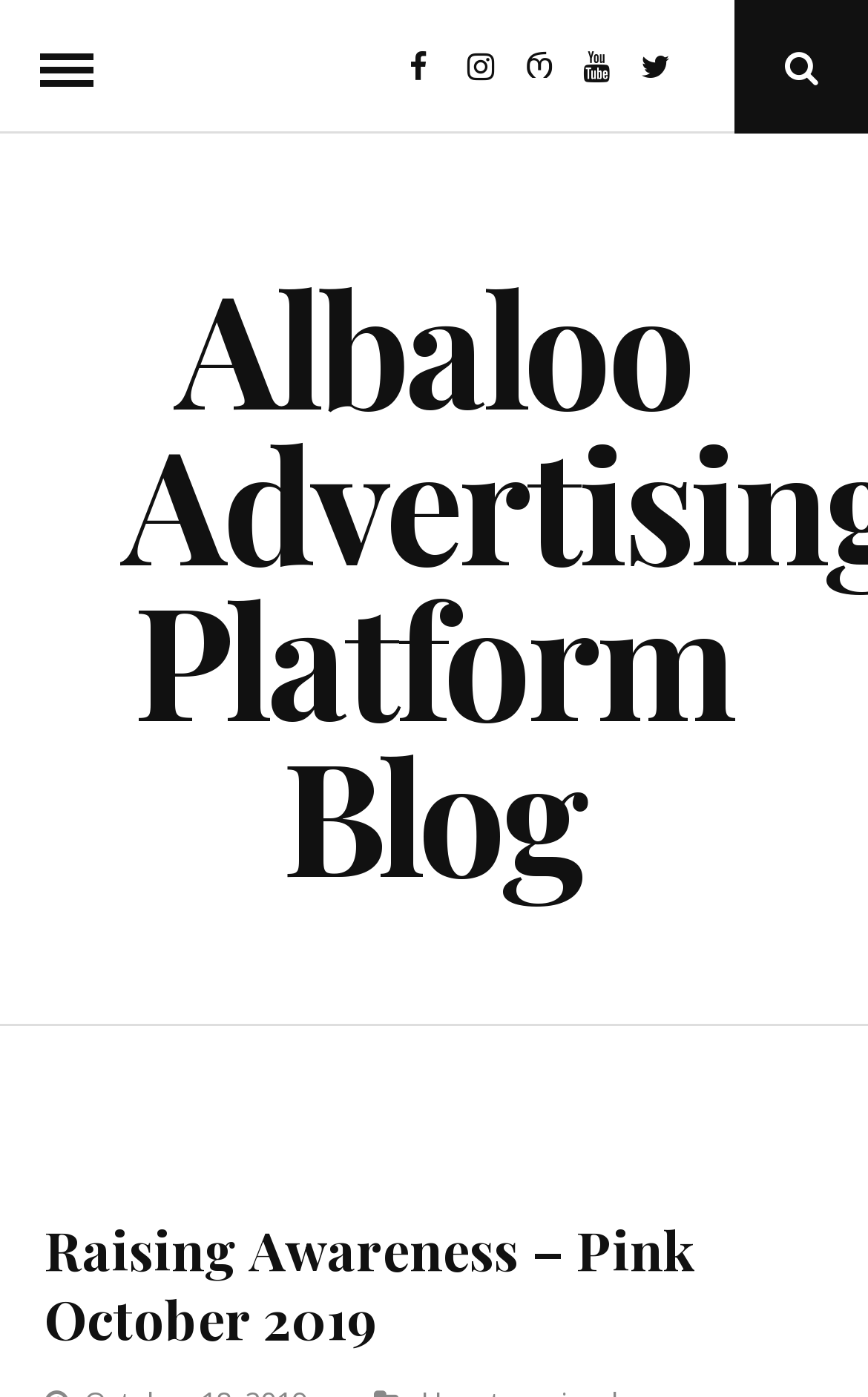Provide the bounding box coordinates for the UI element that is described by this text: "Youtube". The coordinates should be in the form of four float numbers between 0 and 1: [left, top, right, bottom].

[0.672, 0.033, 0.728, 0.063]